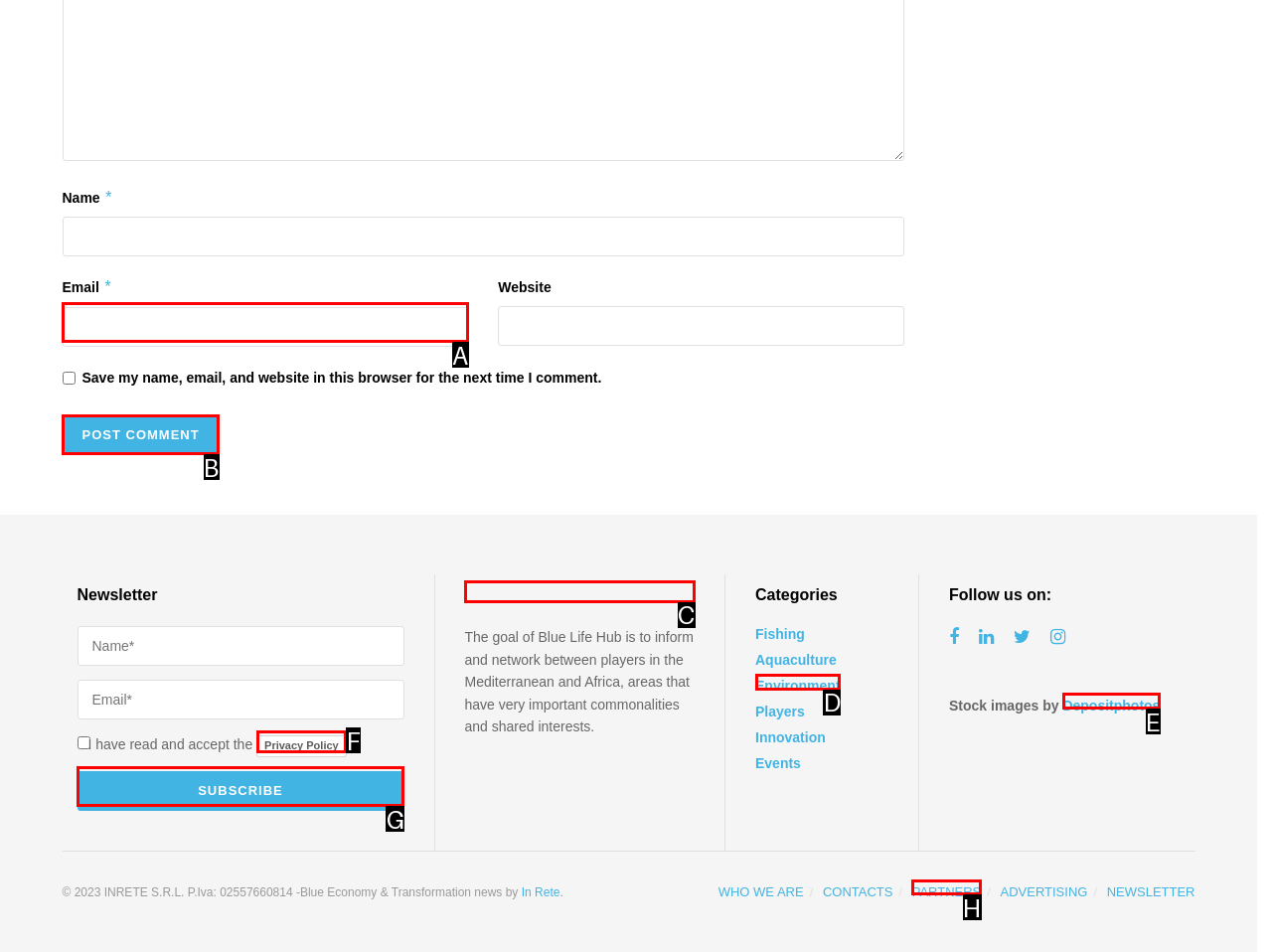Identify the letter of the option to click in order to Post a comment. Answer with the letter directly.

B